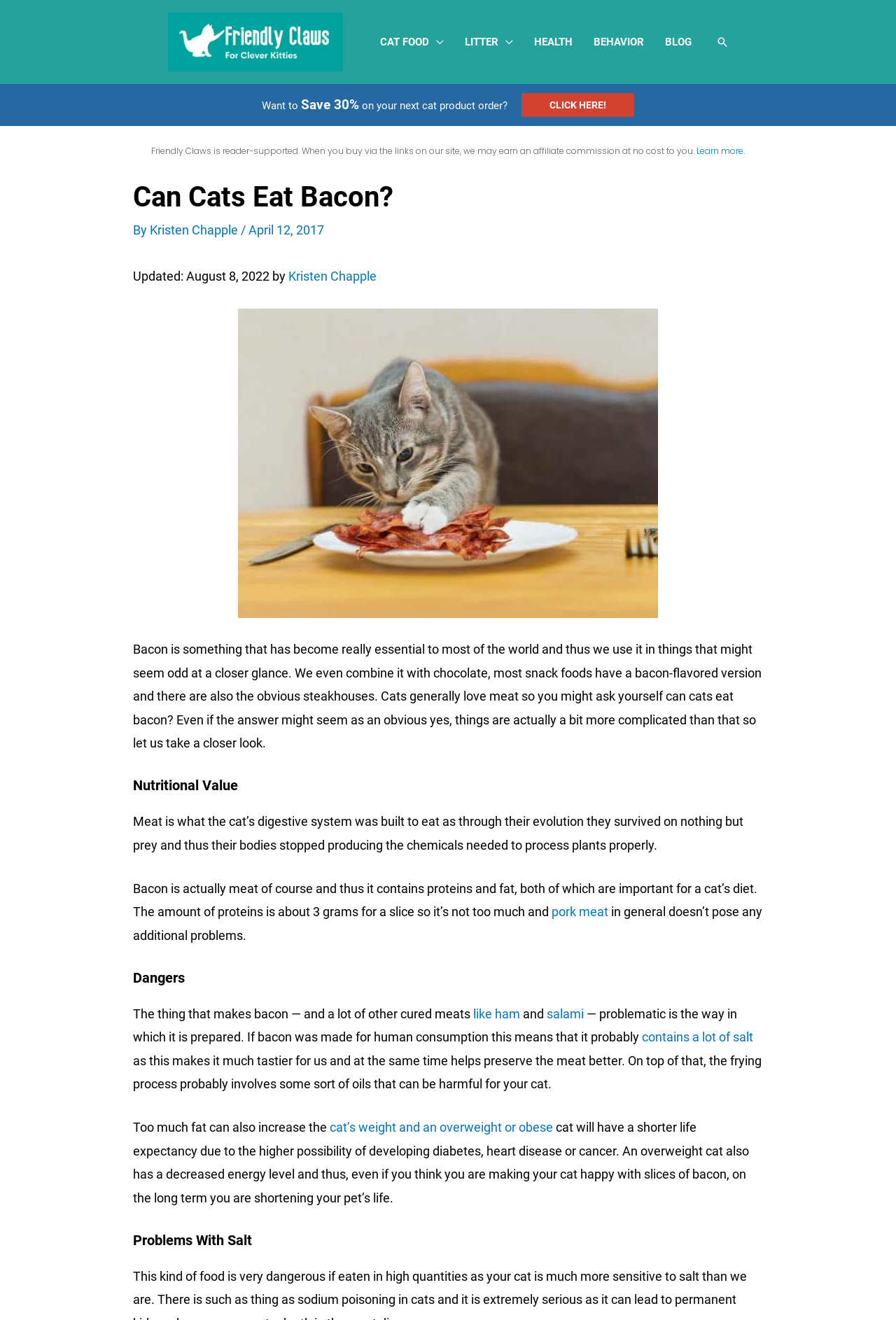Provide the bounding box coordinates for the UI element described in this sentence: "parent_node: CAT FOOD aria-label="Menu Toggle"". The coordinates should be four float values between 0 and 1, i.e., [left, top, right, bottom].

[0.479, 0.019, 0.495, 0.045]